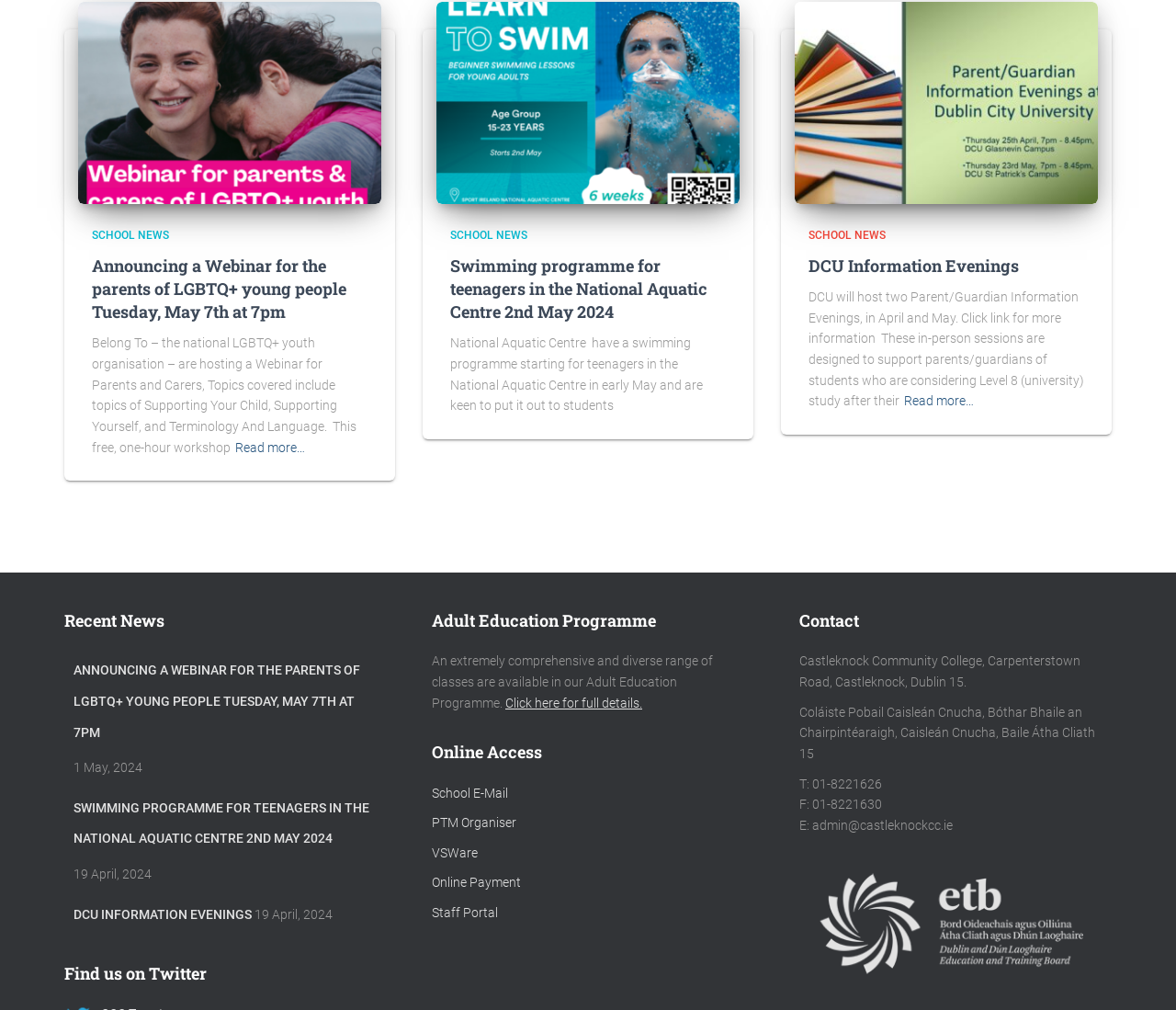Find the bounding box coordinates of the element I should click to carry out the following instruction: "Click the link to get more information about the swimming programme for teenagers".

[0.2, 0.433, 0.259, 0.453]